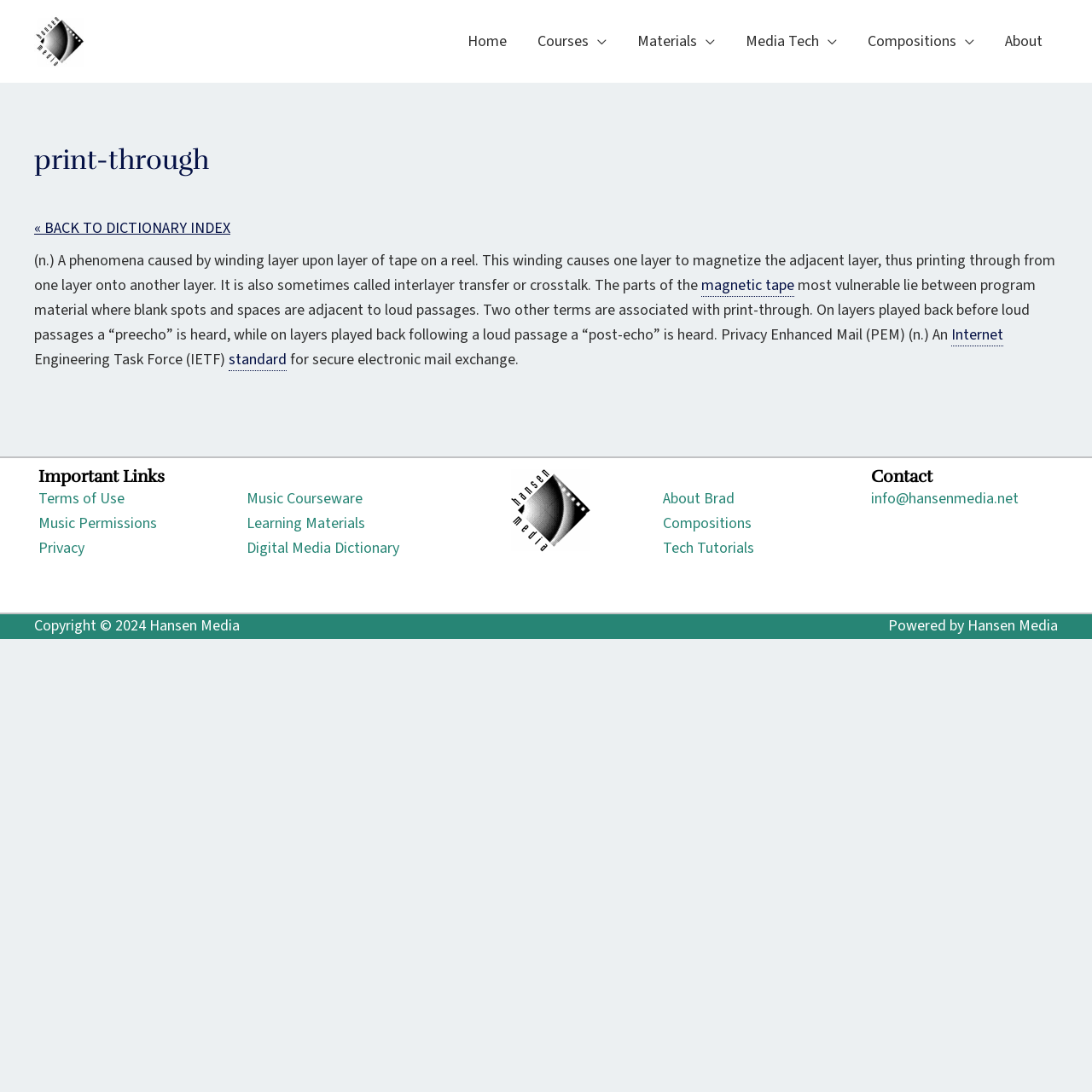Find the bounding box of the UI element described as follows: "Unblocked Crazy Games".

None